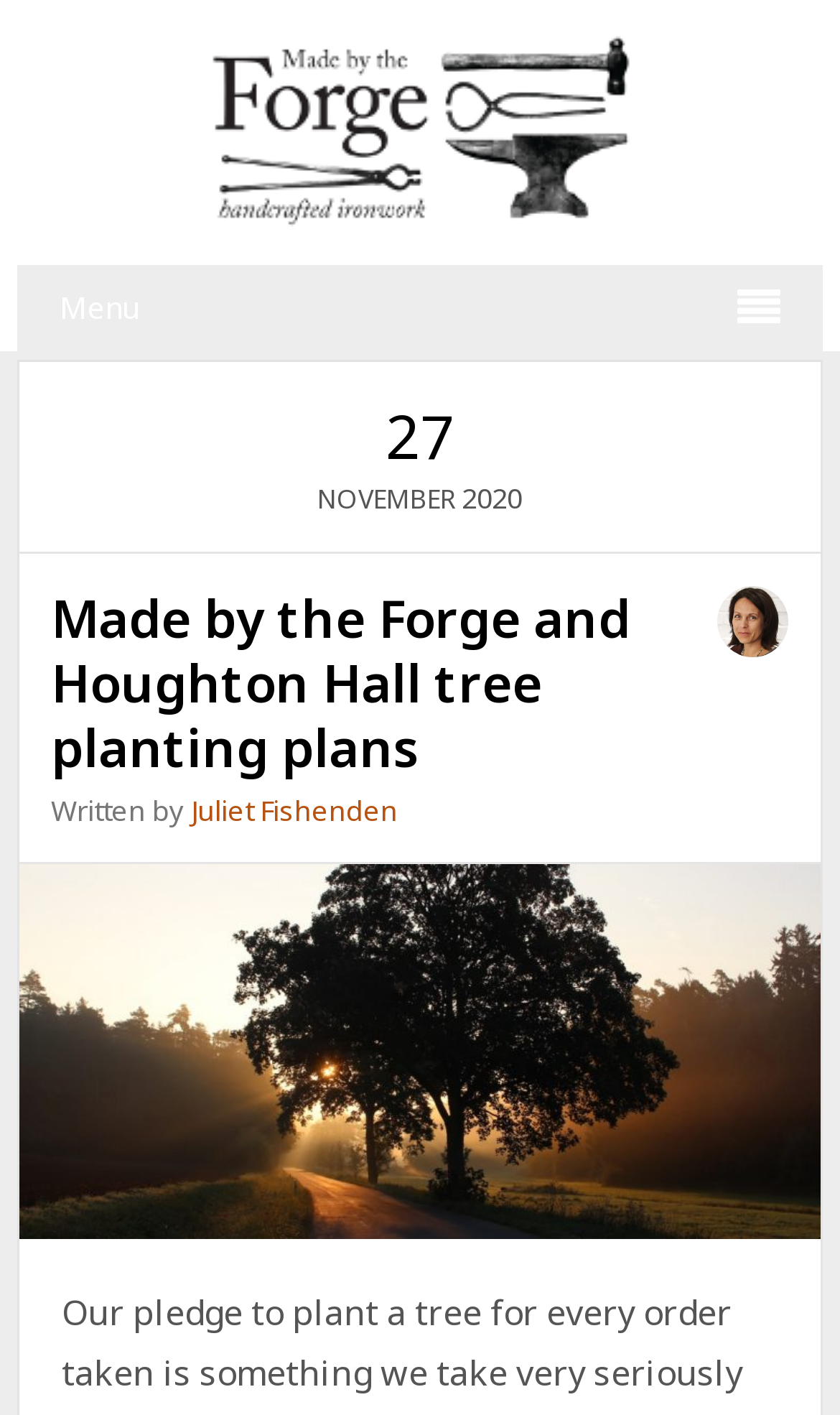What is the menu item on the webpage?
Using the visual information, respond with a single word or phrase.

Menu